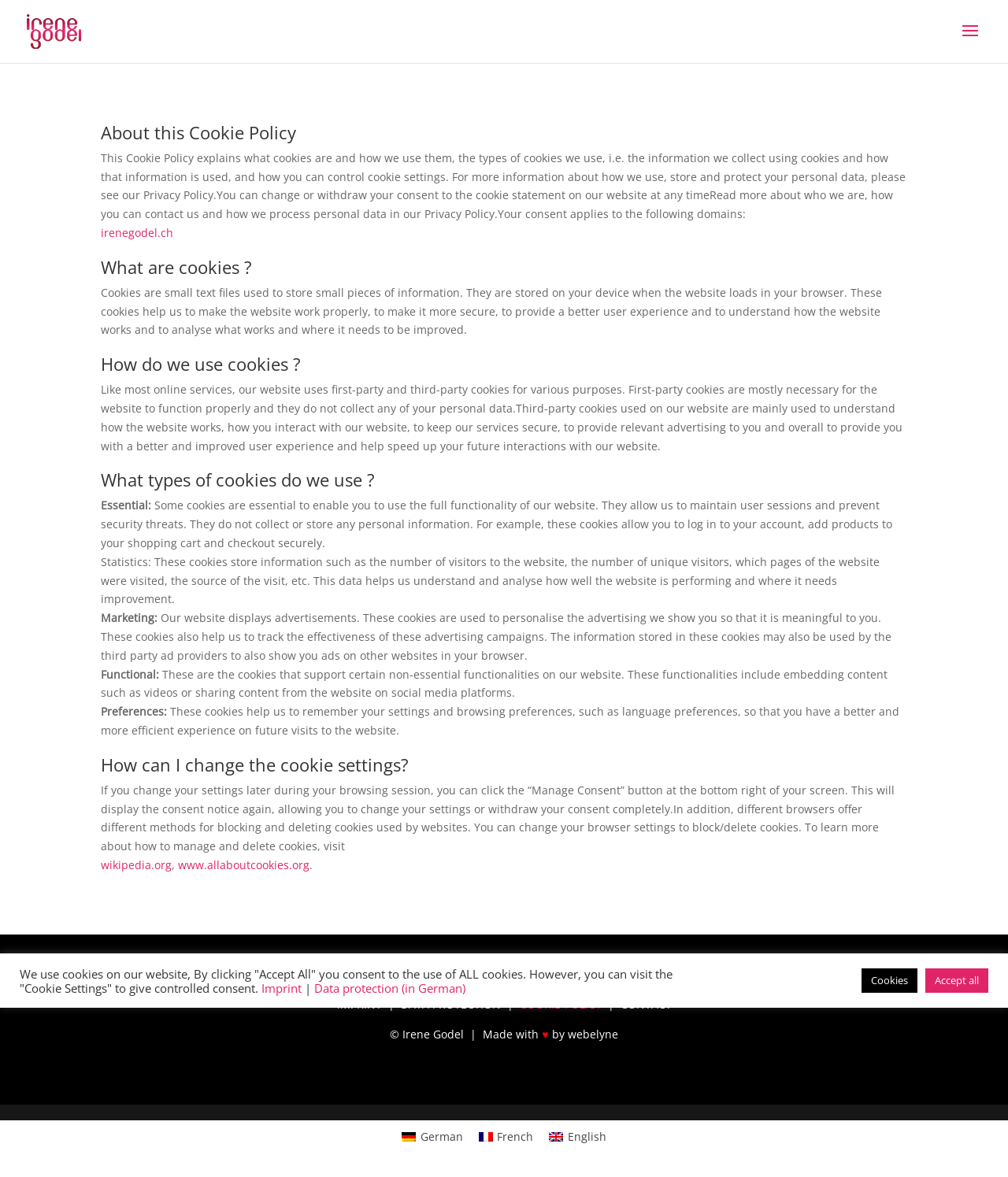Could you highlight the region that needs to be clicked to execute the instruction: "Click the 'IMPRINT' link"?

[0.334, 0.847, 0.382, 0.86]